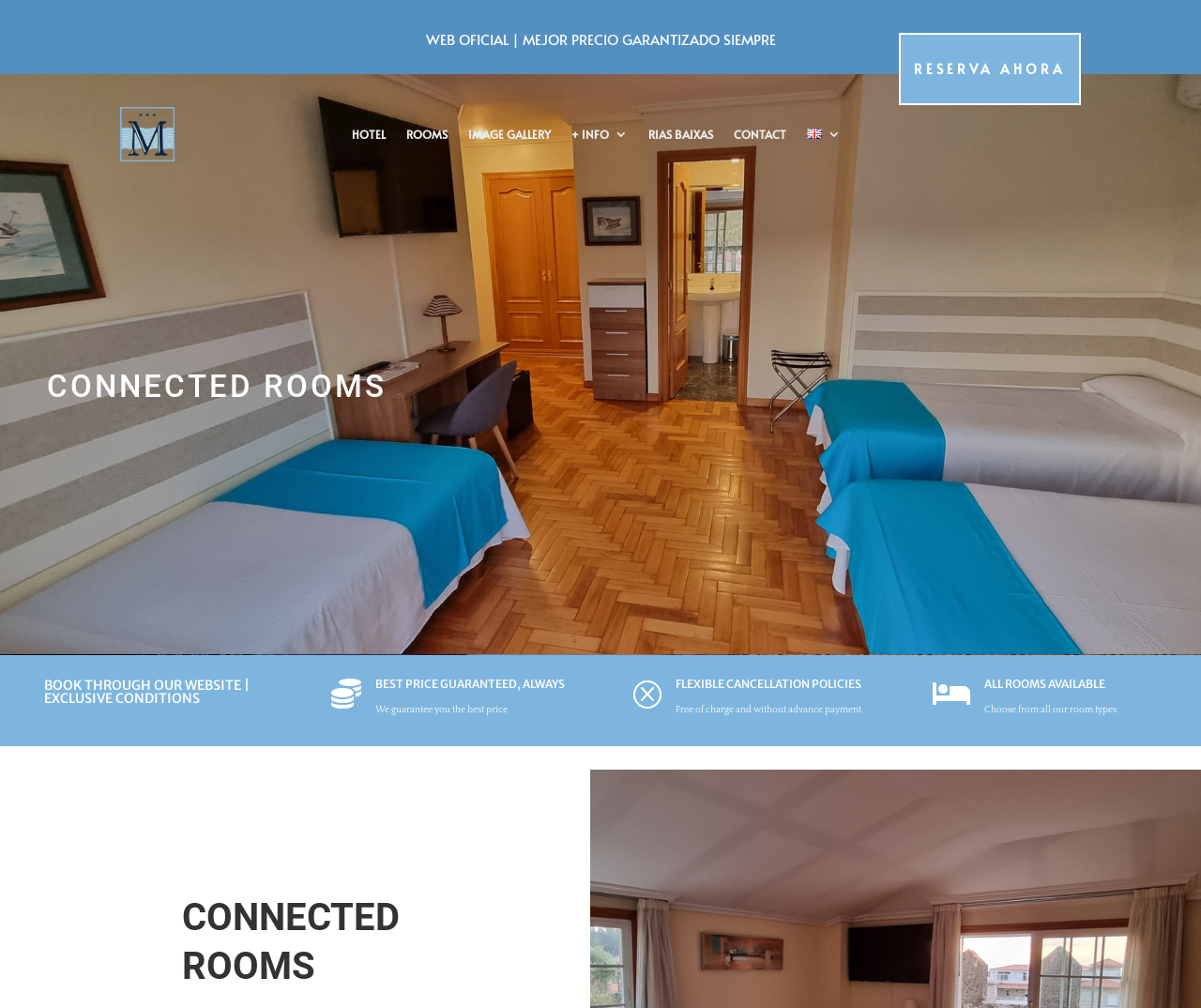Extract the bounding box coordinates for the described element: "RIAS BAIXAS". The coordinates should be represented as four float numbers between 0 and 1: [left, top, right, bottom].

[0.54, 0.097, 0.594, 0.168]